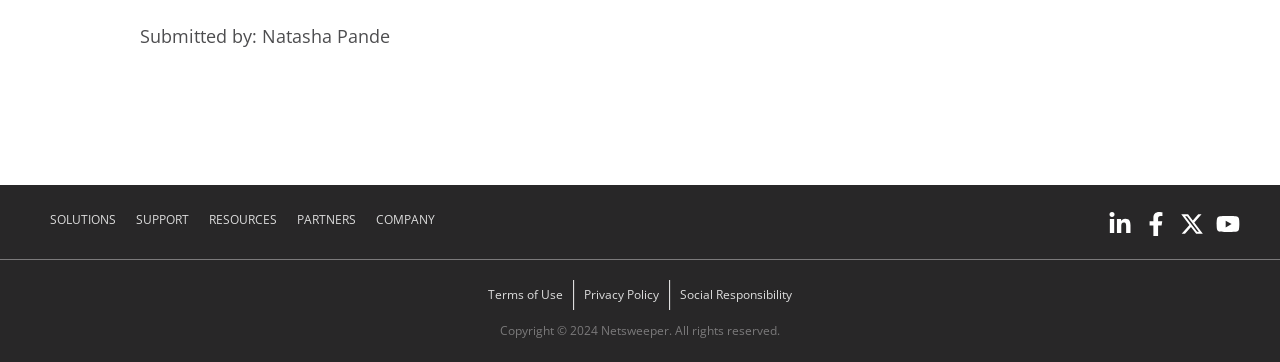Please identify the bounding box coordinates of the clickable element to fulfill the following instruction: "View the topic 'World'". The coordinates should be four float numbers between 0 and 1, i.e., [left, top, right, bottom].

None